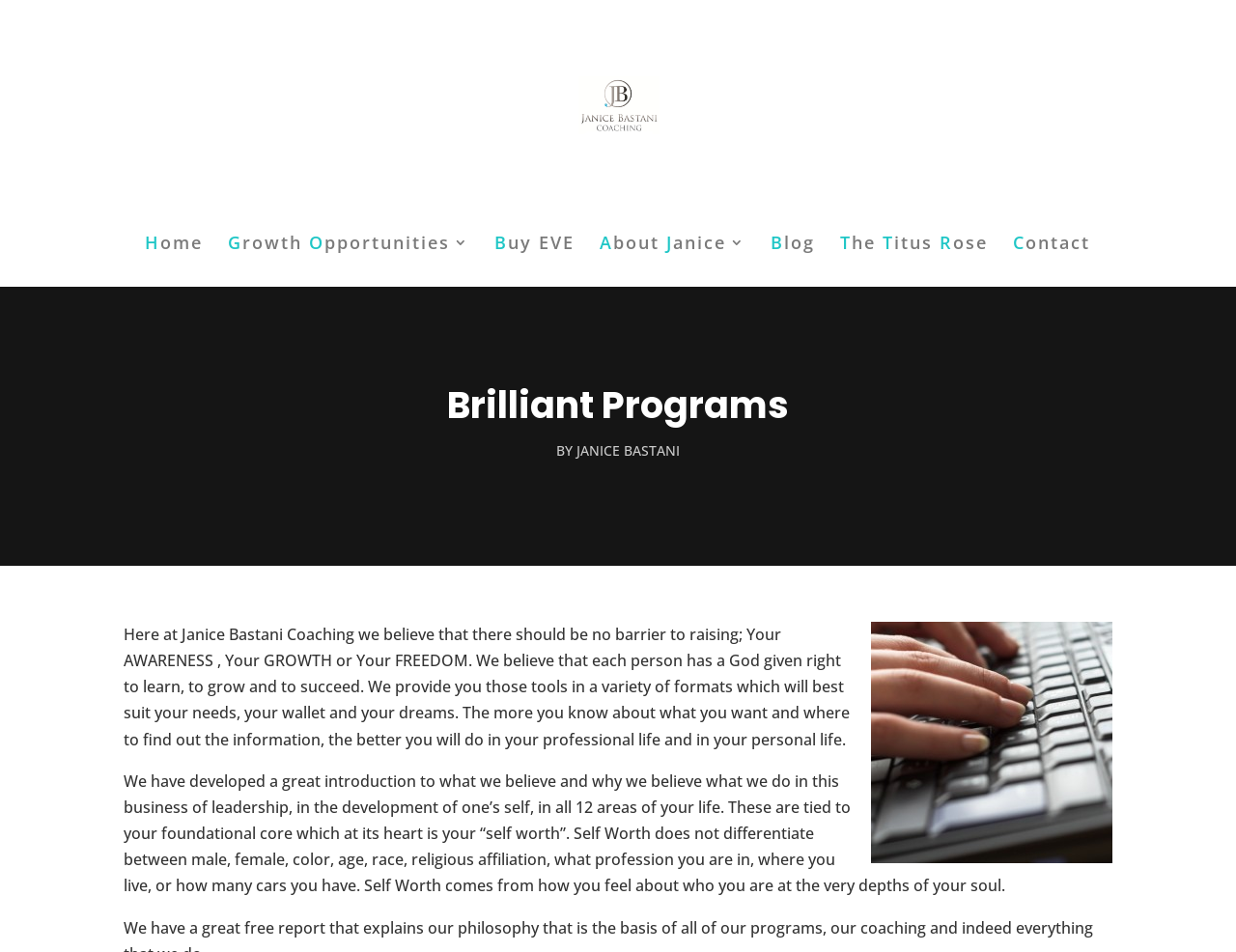Determine the bounding box coordinates in the format (top-left x, top-left y, bottom-right x, bottom-right y). Ensure all values are floating point numbers between 0 and 1. Identify the bounding box of the UI element described by: Contact

[0.819, 0.247, 0.882, 0.301]